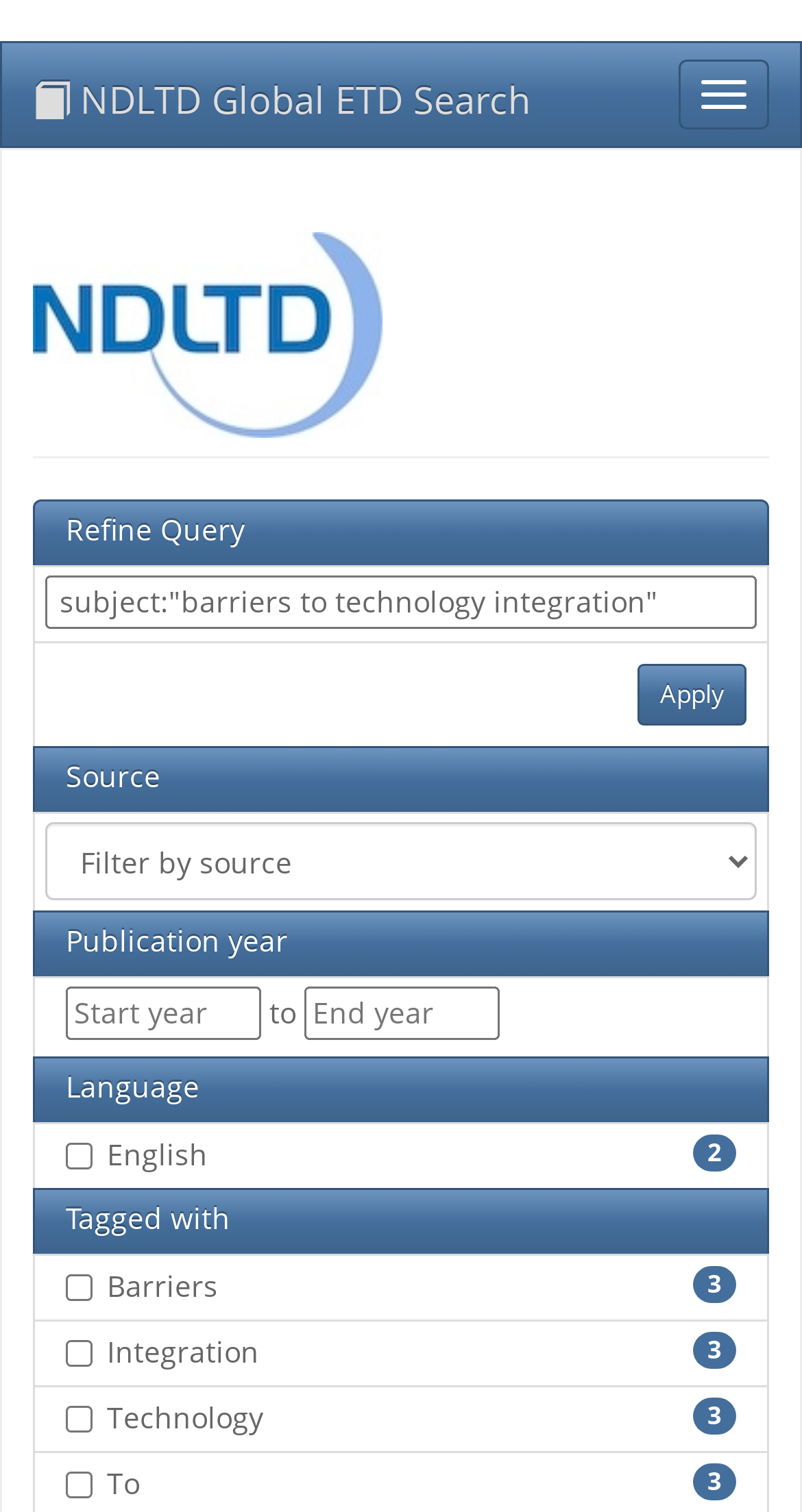Determine the bounding box coordinates of the clickable region to carry out the instruction: "Search for ETDs".

[0.056, 0.381, 0.944, 0.416]